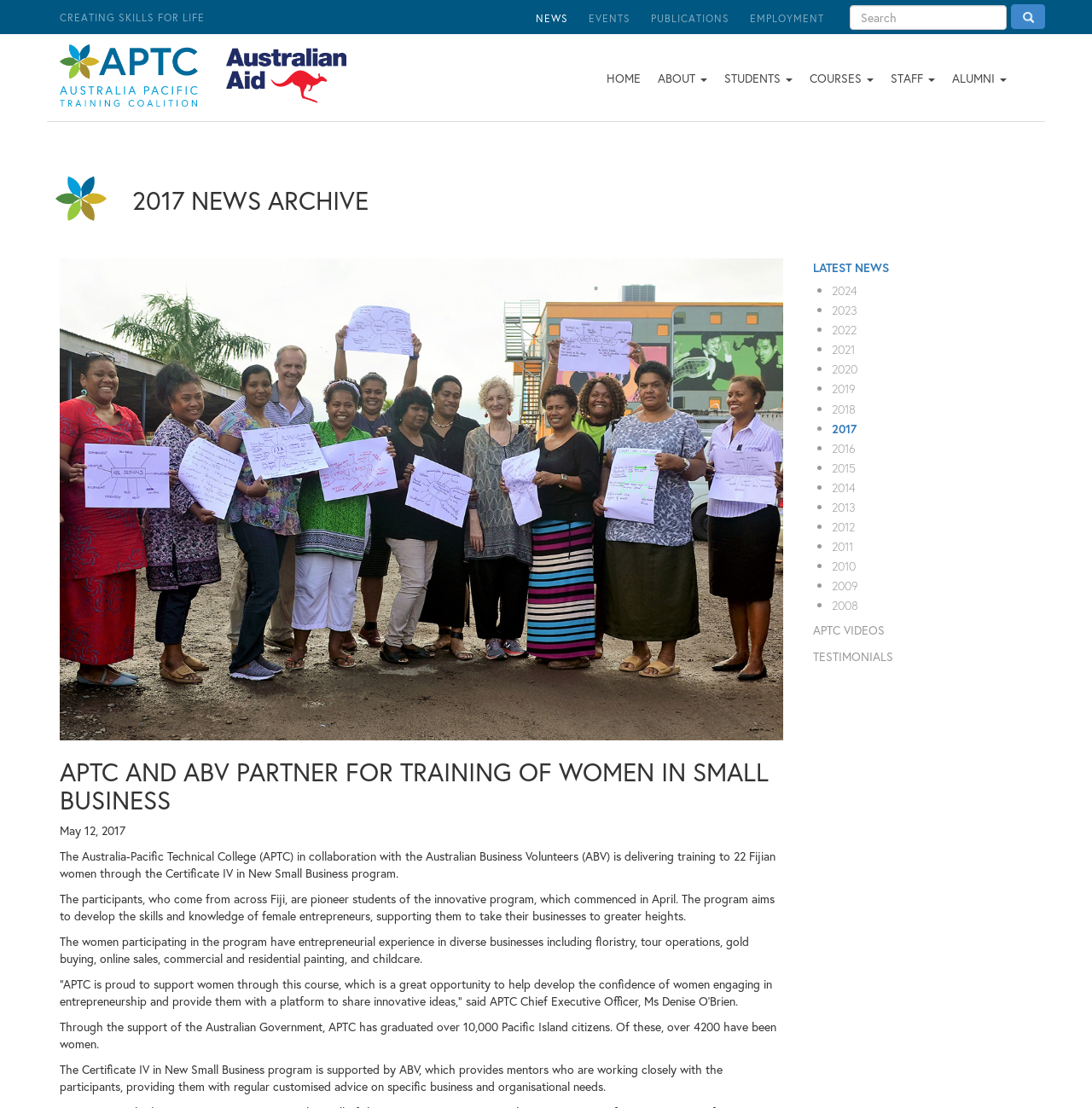Please provide a one-word or phrase answer to the question: 
How many Pacific Island citizens have graduated from APTC?

over 10,000